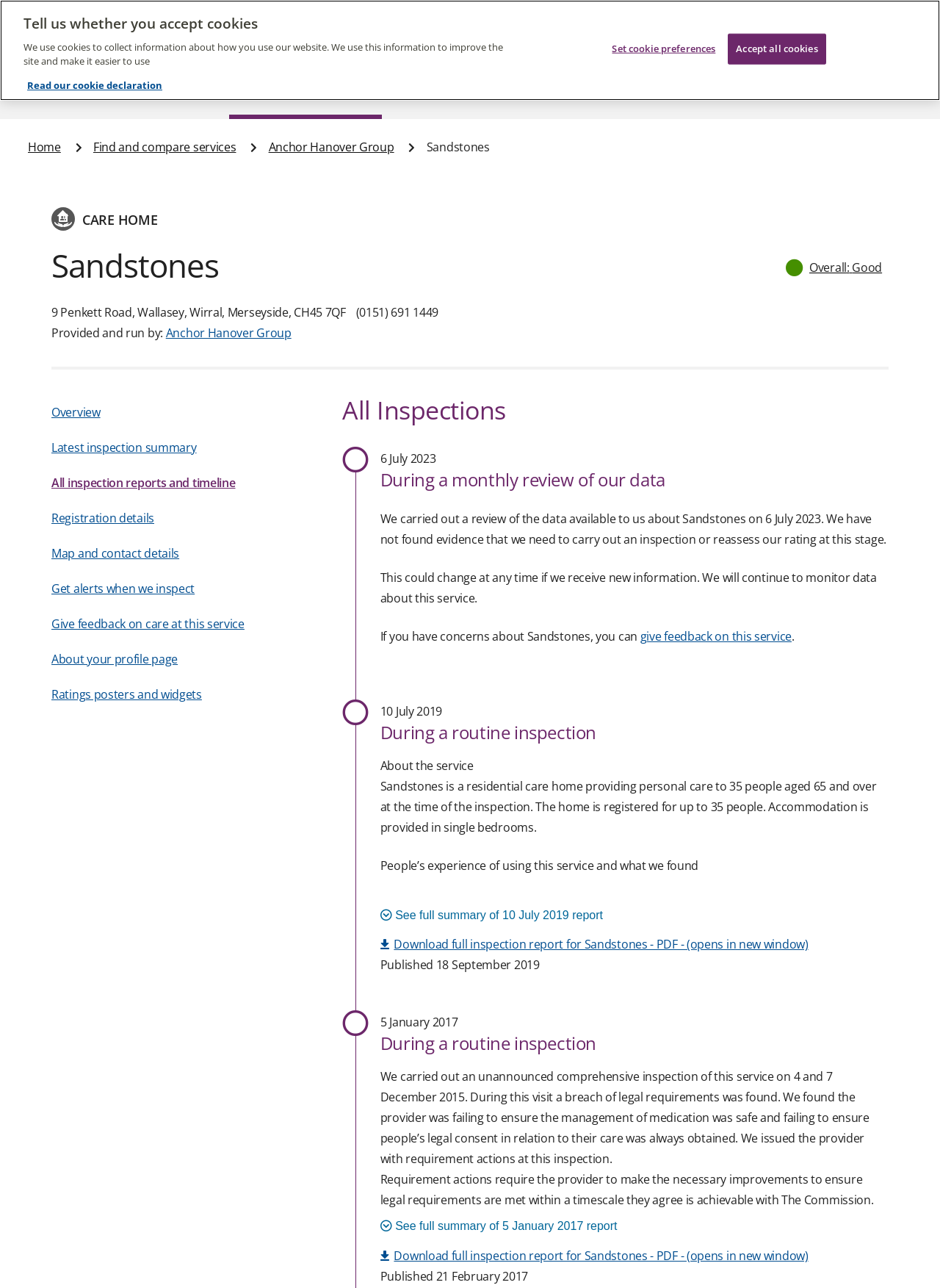Please identify the bounding box coordinates of the clickable region that I should interact with to perform the following instruction: "Read about the Care Quality Commission". The coordinates should be expressed as four float numbers between 0 and 1, i.e., [left, top, right, bottom].

[0.023, 0.009, 0.147, 0.042]